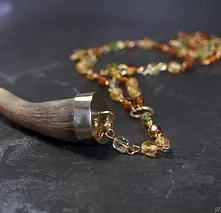What type of occasions is this necklace suitable for?
Please provide a detailed and thorough answer to the question.

The caption states that the necklace is suitable for 'both casual and formal occasions', indicating its versatility and range of use.